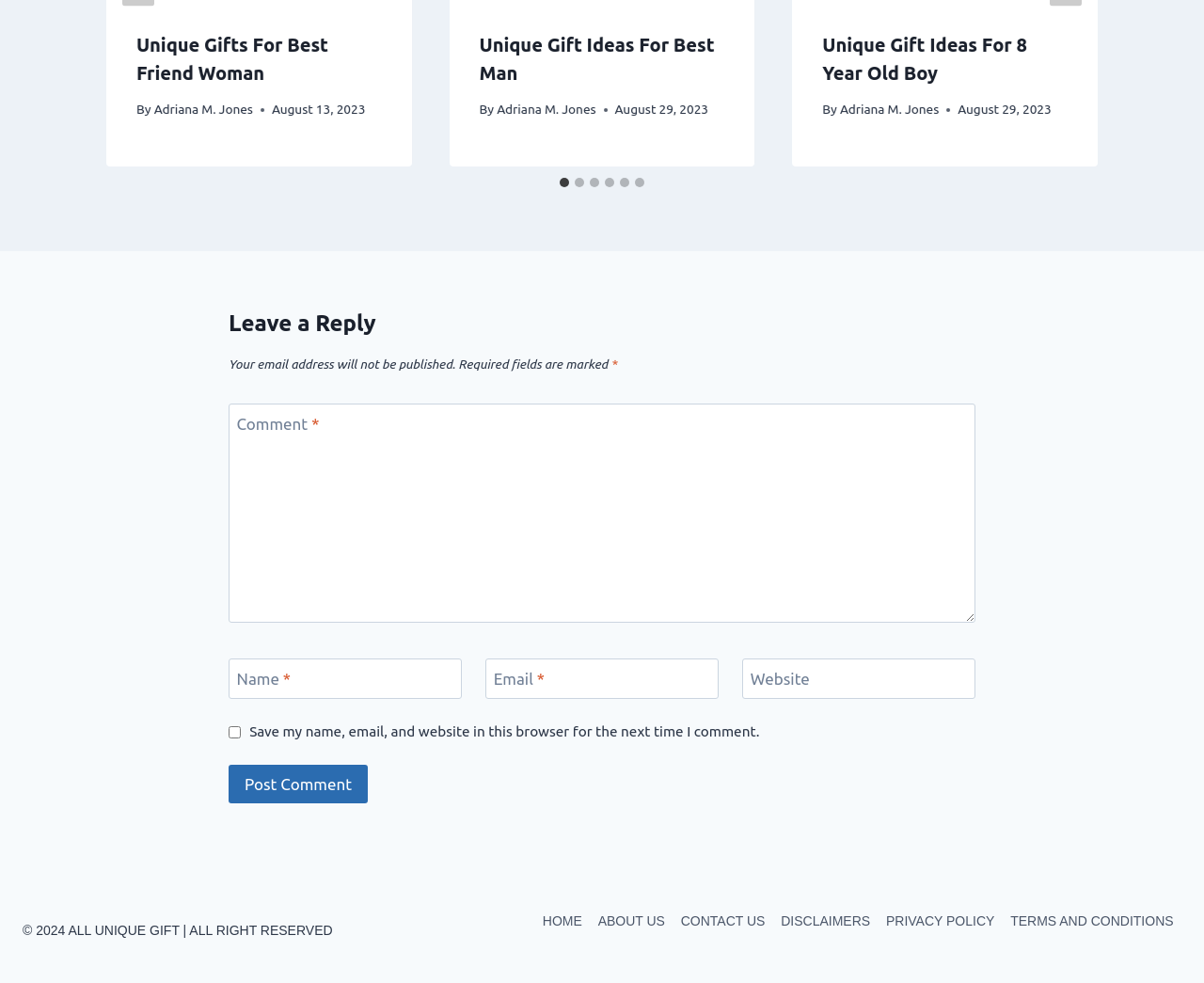Predict the bounding box coordinates of the area that should be clicked to accomplish the following instruction: "Click the 'Post Comment' button". The bounding box coordinates should consist of four float numbers between 0 and 1, i.e., [left, top, right, bottom].

[0.19, 0.778, 0.306, 0.817]